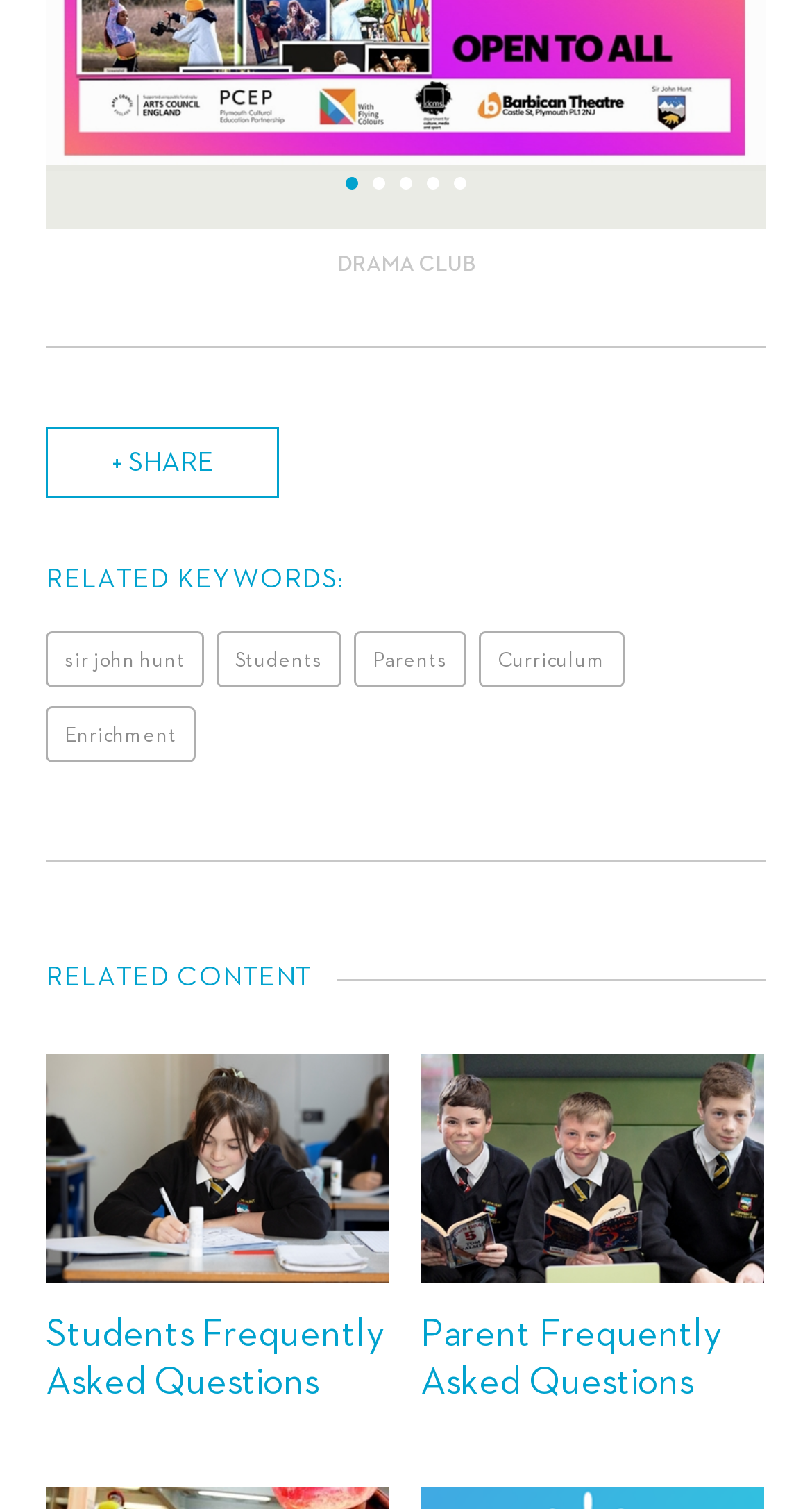How many FAQs sections are there?
From the image, provide a succinct answer in one word or a short phrase.

2